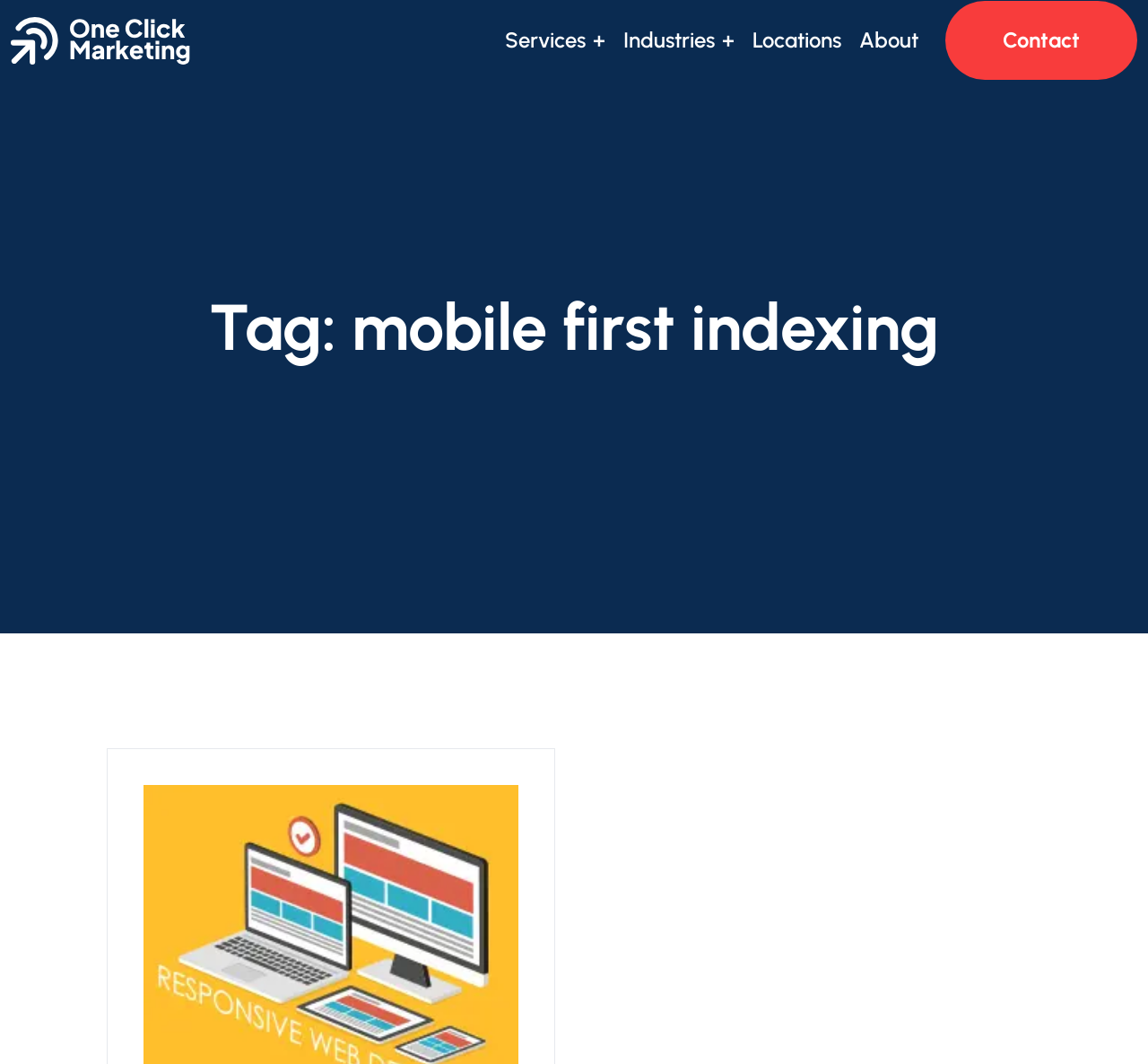Locate the bounding box of the UI element based on this description: "Industries+". Provide four float numbers between 0 and 1 as [left, top, right, bottom].

[0.535, 0.034, 0.648, 0.108]